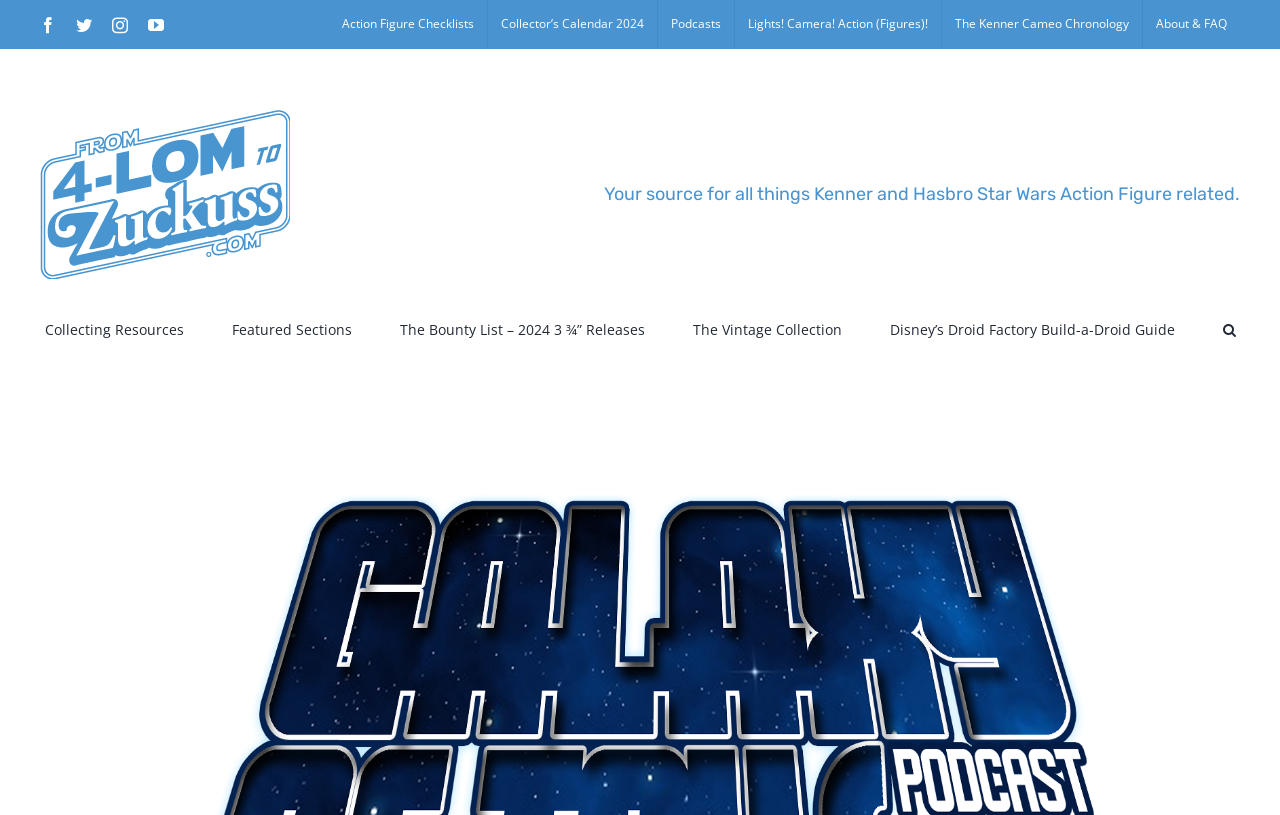Locate the bounding box coordinates of the clickable area to execute the instruction: "Open Facebook page". Provide the coordinates as four float numbers between 0 and 1, represented as [left, top, right, bottom].

[0.031, 0.02, 0.044, 0.04]